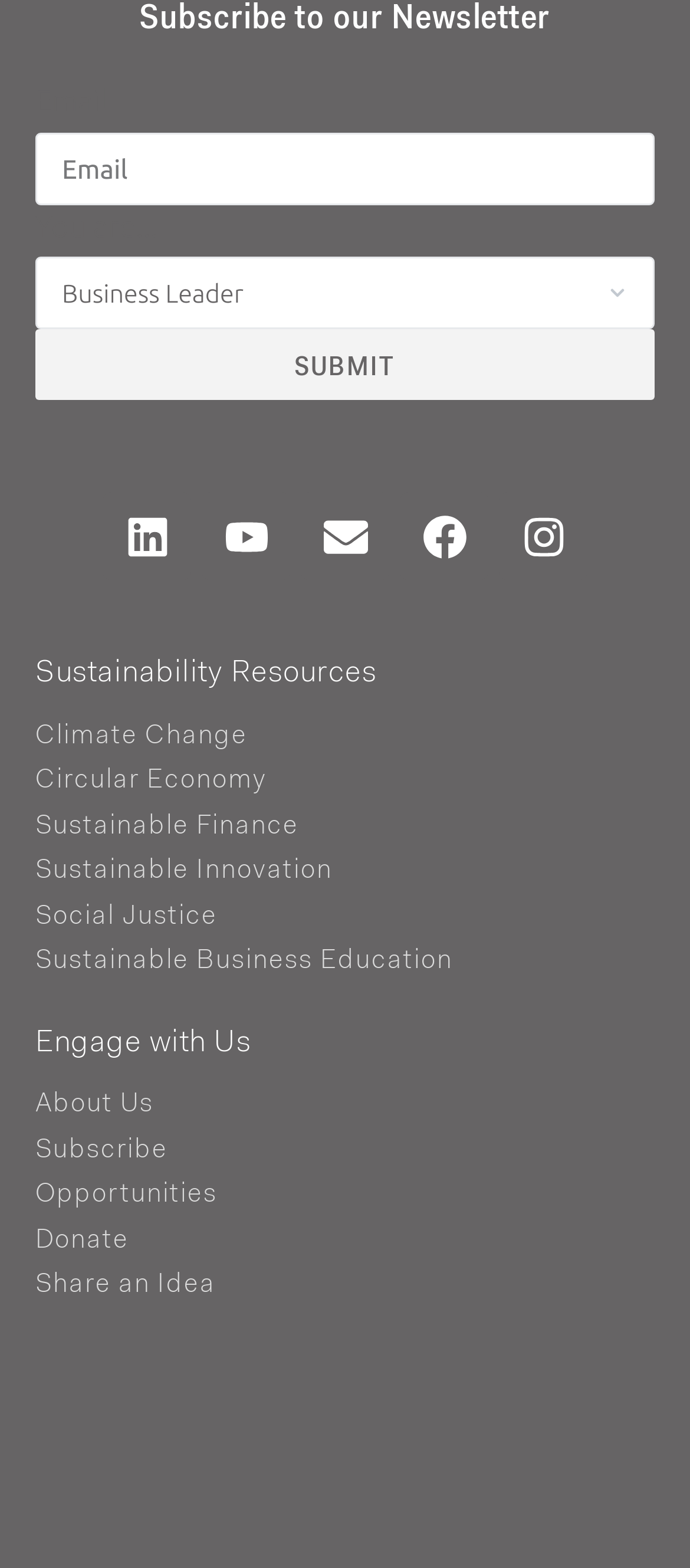Find the bounding box coordinates of the area to click in order to follow the instruction: "Enter email address".

[0.051, 0.085, 0.949, 0.131]